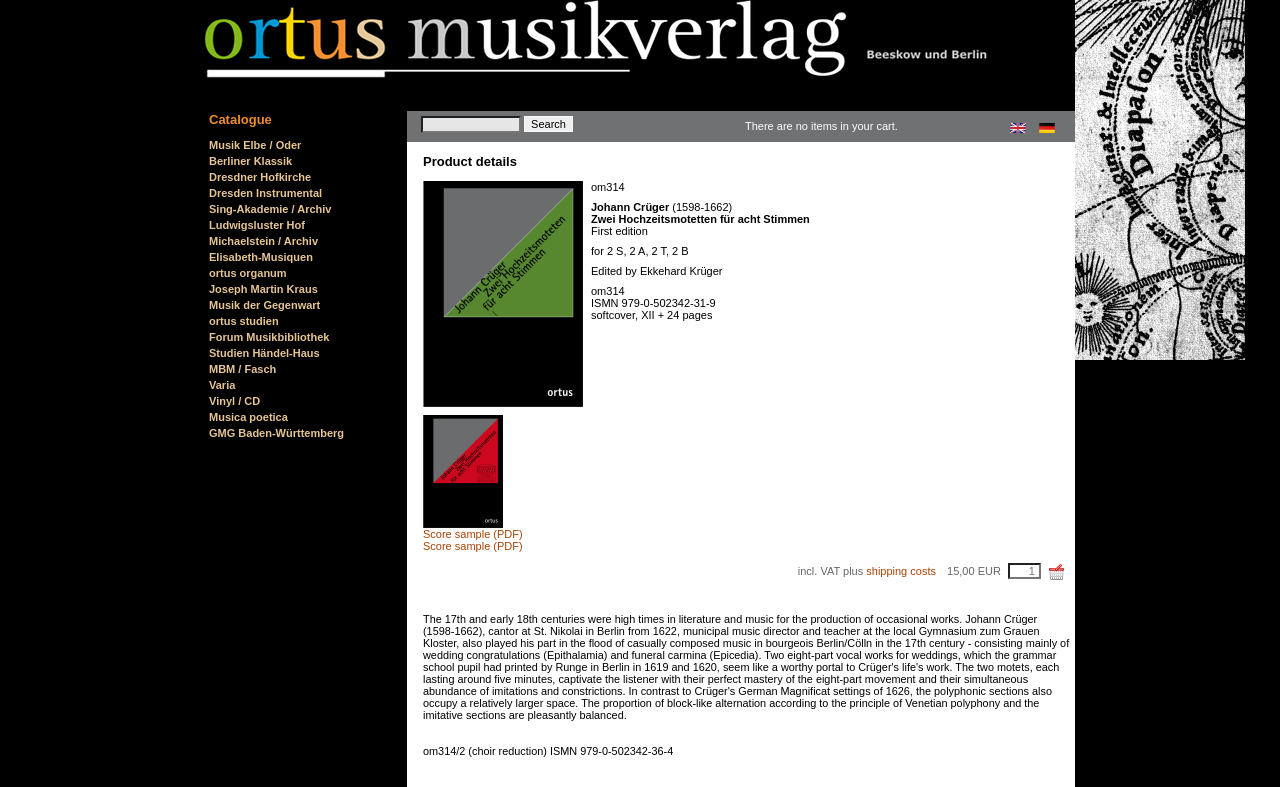What is the type of music?
Please look at the screenshot and answer in one word or a short phrase.

Choral music